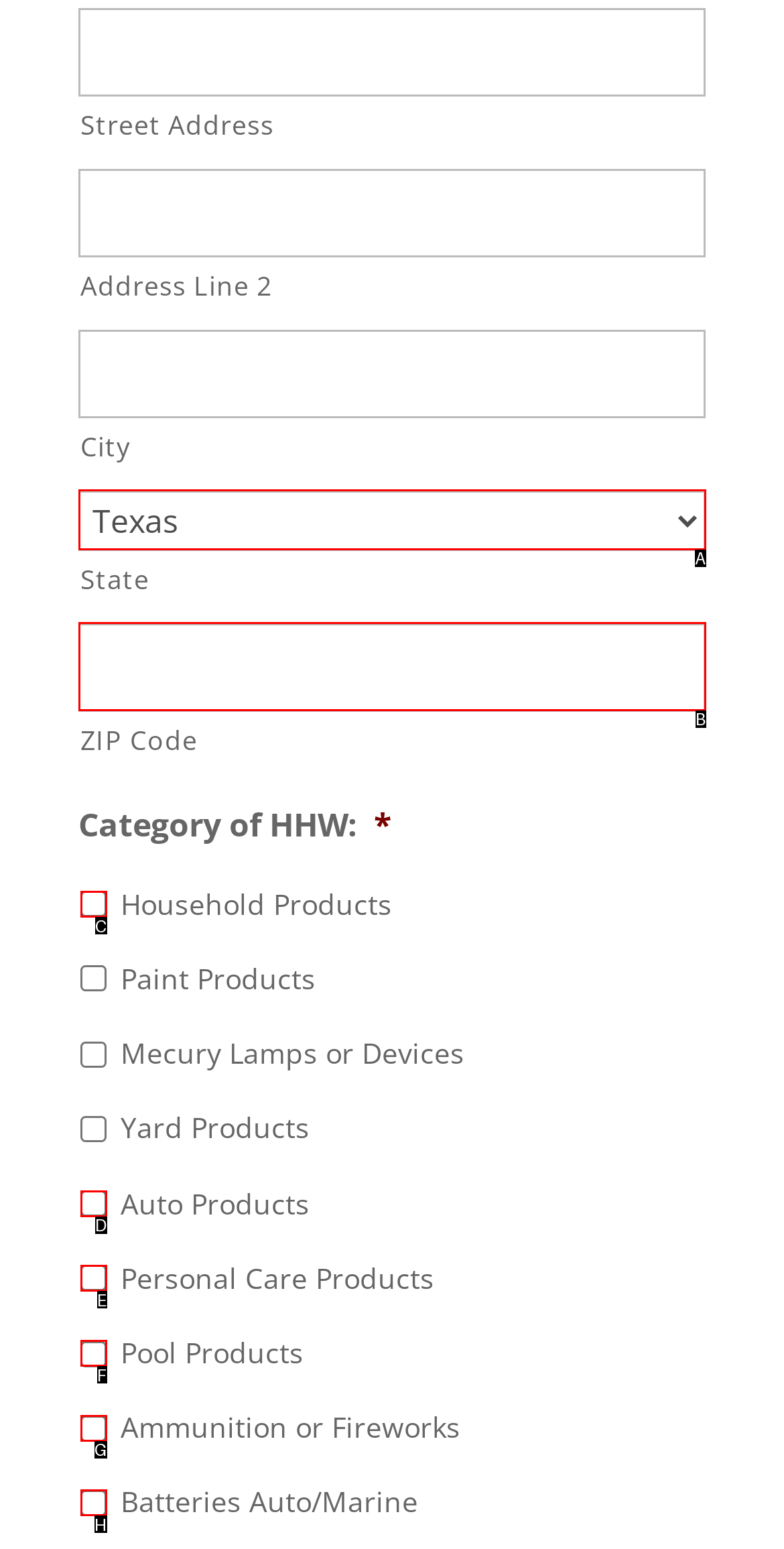What letter corresponds to the UI element to complete this task: Select state
Answer directly with the letter.

A